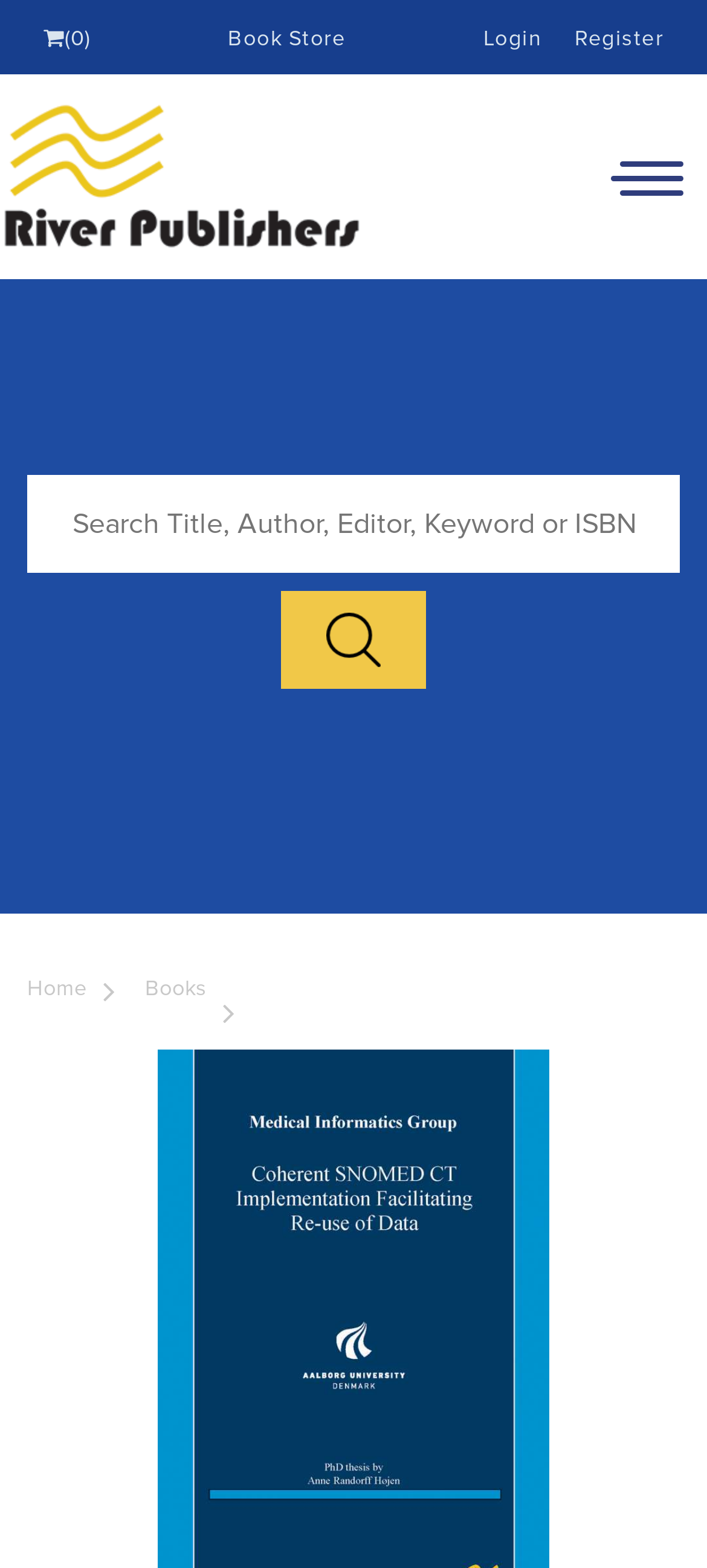How many navigation links are there?
Please describe in detail the information shown in the image to answer the question.

I counted the number of links in the navigation bar, which are 'Home', 'Books', 'Book Store', and 'Login/Register'.